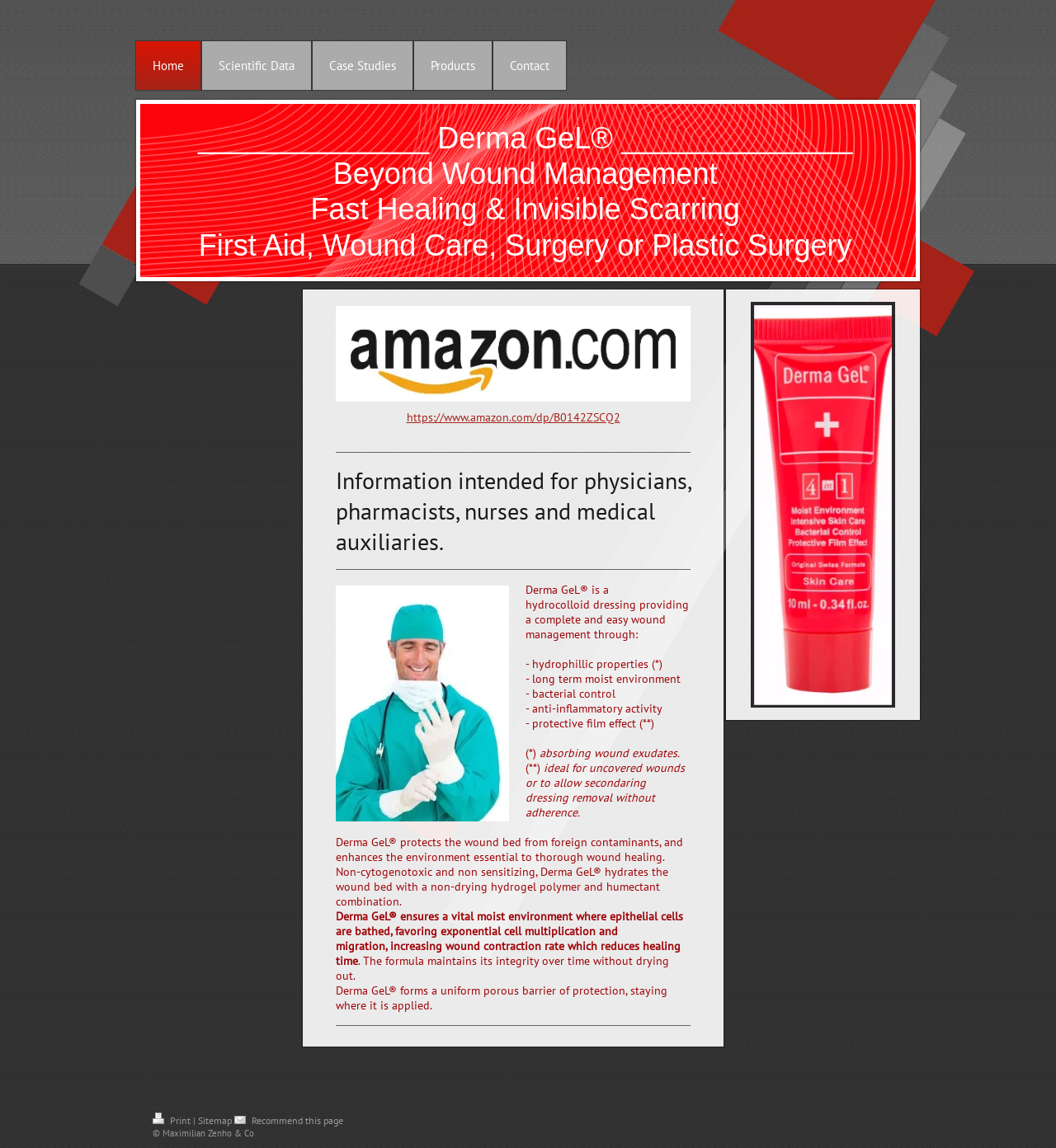Find the bounding box coordinates of the clickable area that will achieve the following instruction: "Click on the 'Print' link".

[0.145, 0.97, 0.183, 0.981]